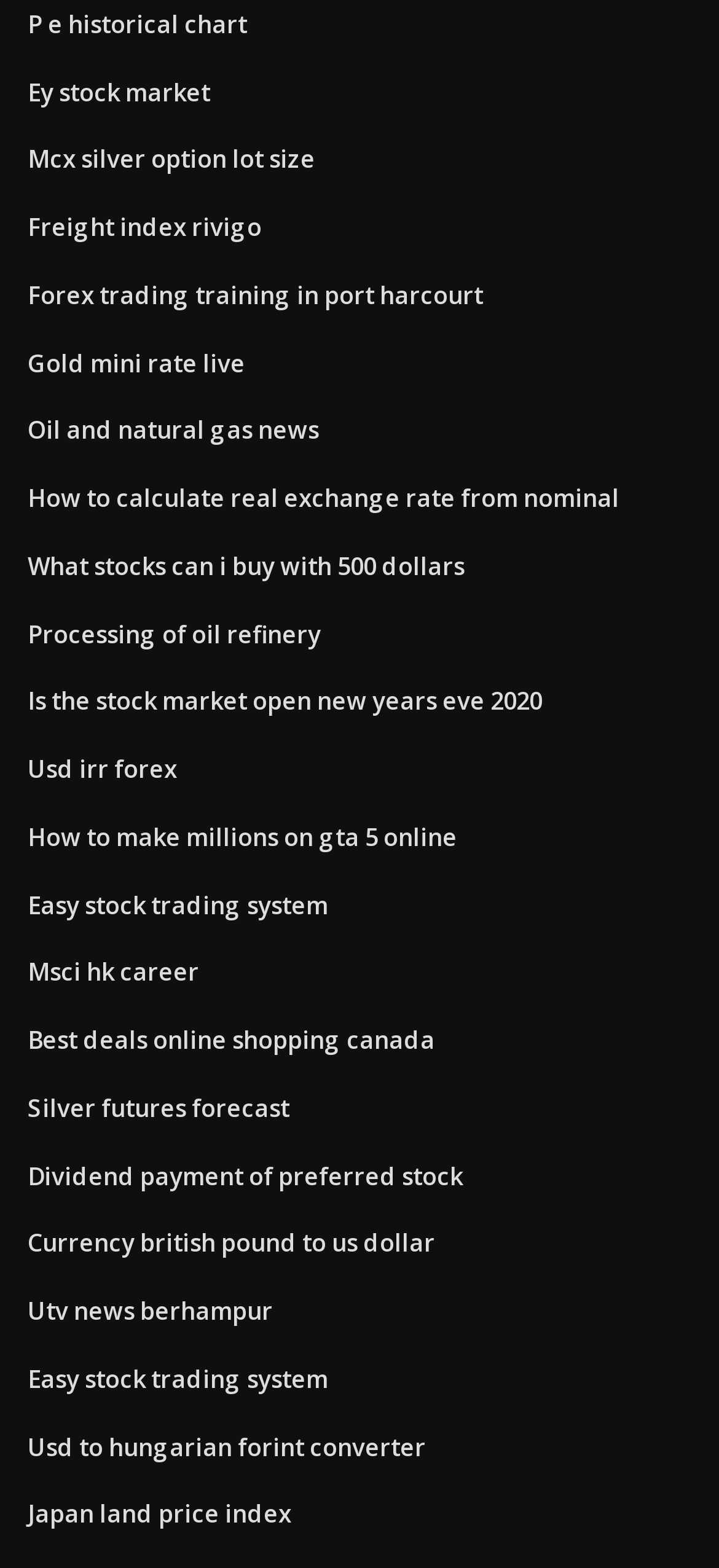Use a single word or phrase to answer the following:
What is the topic of the last link?

Japan land price index